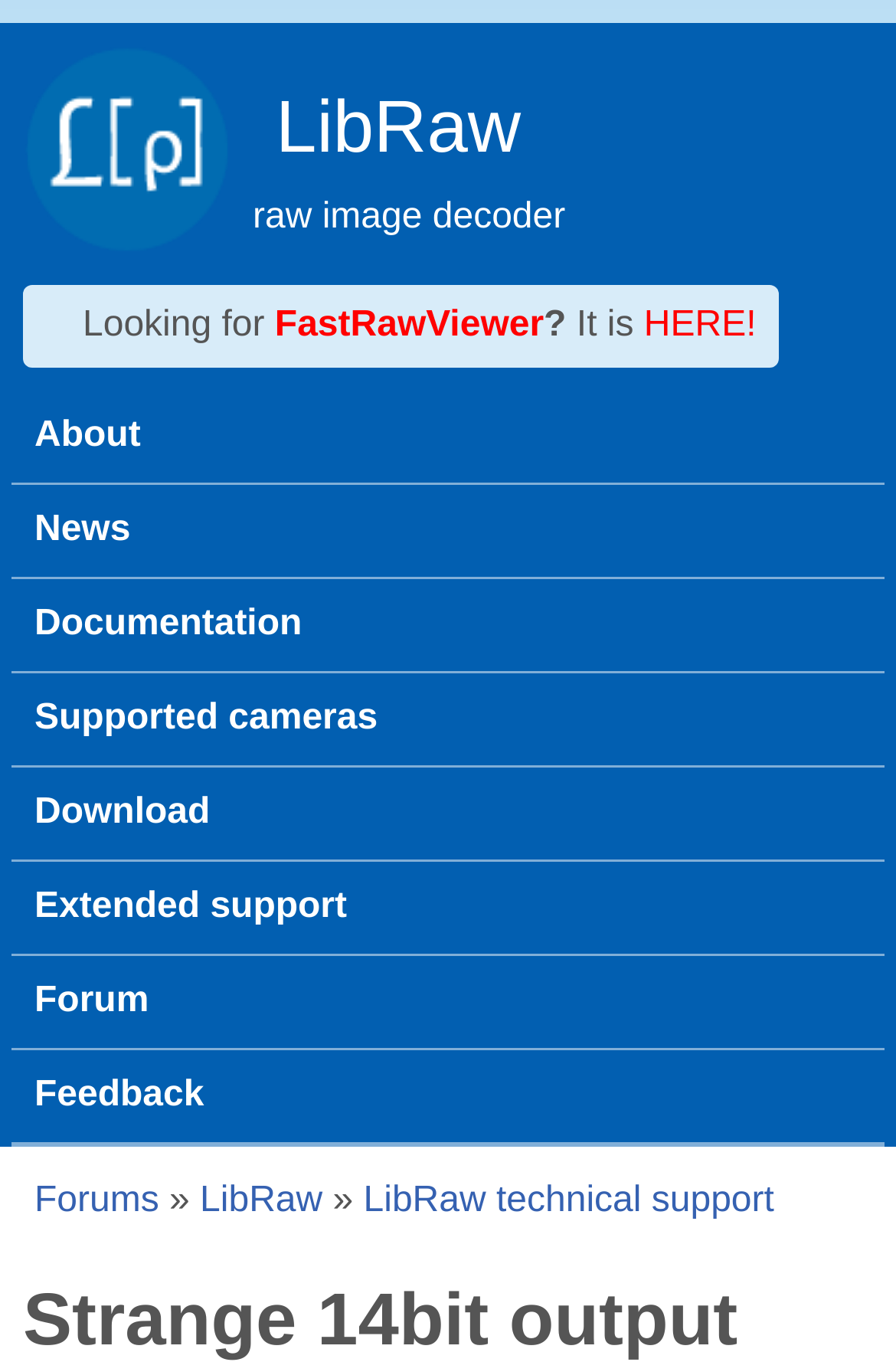Please identify the bounding box coordinates of the element's region that should be clicked to execute the following instruction: "Click on the 'HERE!' link". The bounding box coordinates must be four float numbers between 0 and 1, i.e., [left, top, right, bottom].

[0.719, 0.224, 0.844, 0.253]